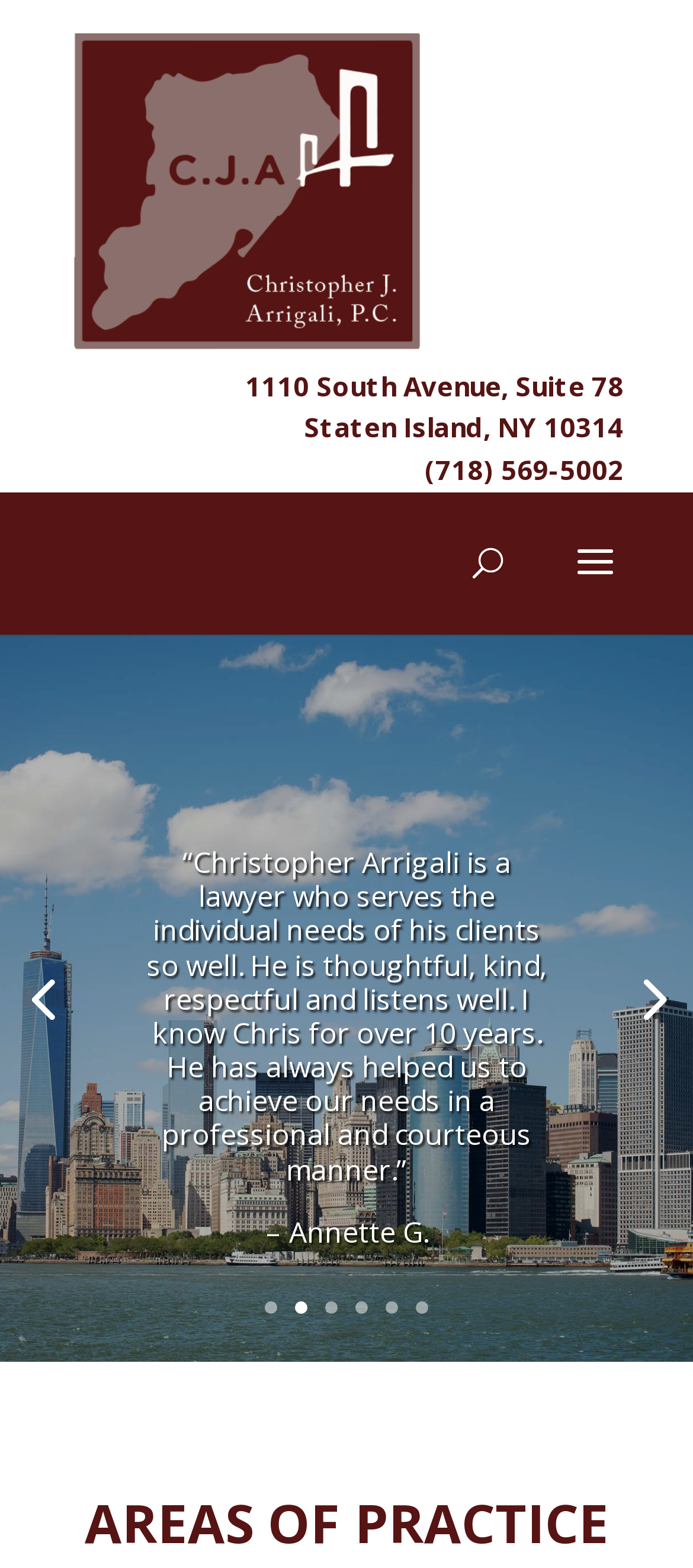How many links are there at the bottom of the page?
Answer the question with a single word or phrase derived from the image.

7